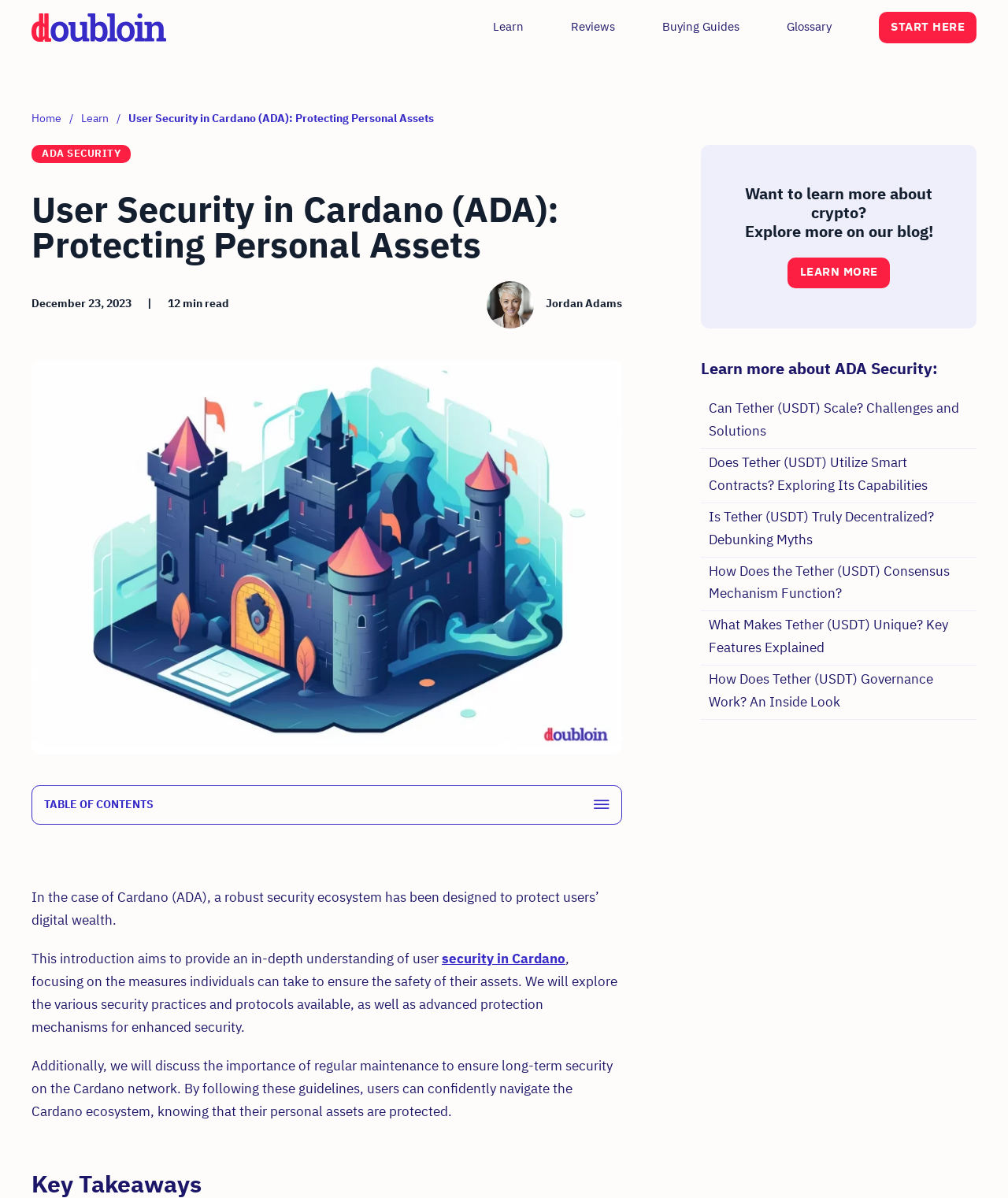Provide the bounding box coordinates of the section that needs to be clicked to accomplish the following instruction: "Learn more about ADA Security."

[0.031, 0.121, 0.13, 0.136]